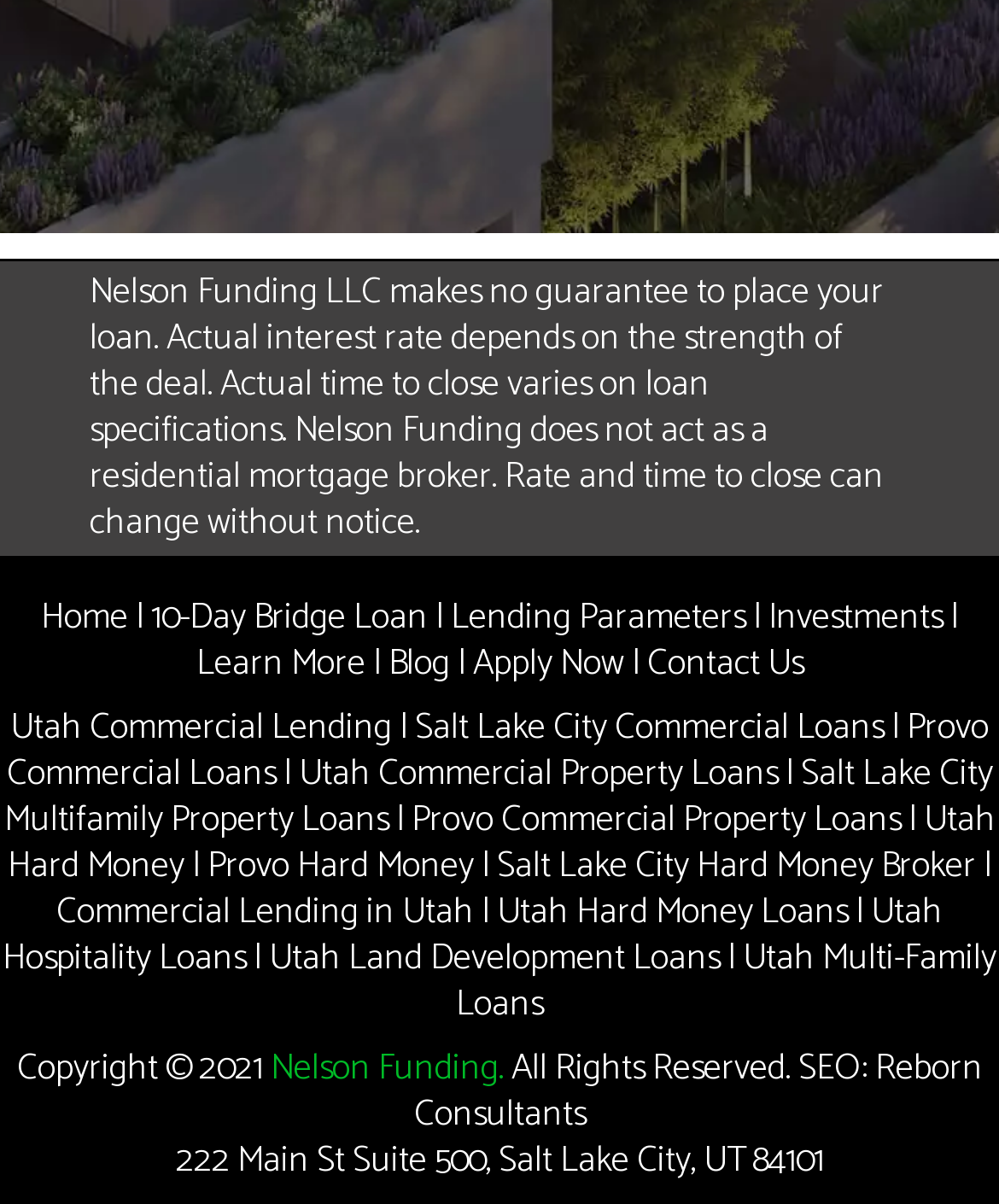Identify the bounding box coordinates of the section to be clicked to complete the task described by the following instruction: "View Utah Commercial Lending options". The coordinates should be four float numbers between 0 and 1, formatted as [left, top, right, bottom].

[0.01, 0.582, 0.392, 0.631]